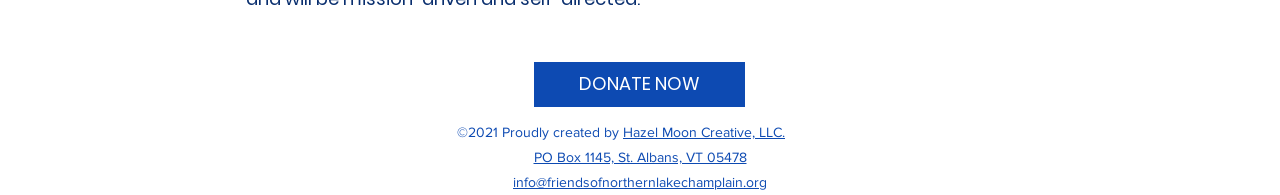Please answer the following question using a single word or phrase: 
What is the physical address of the organization?

PO Box 1145, St. Albans, VT 05478